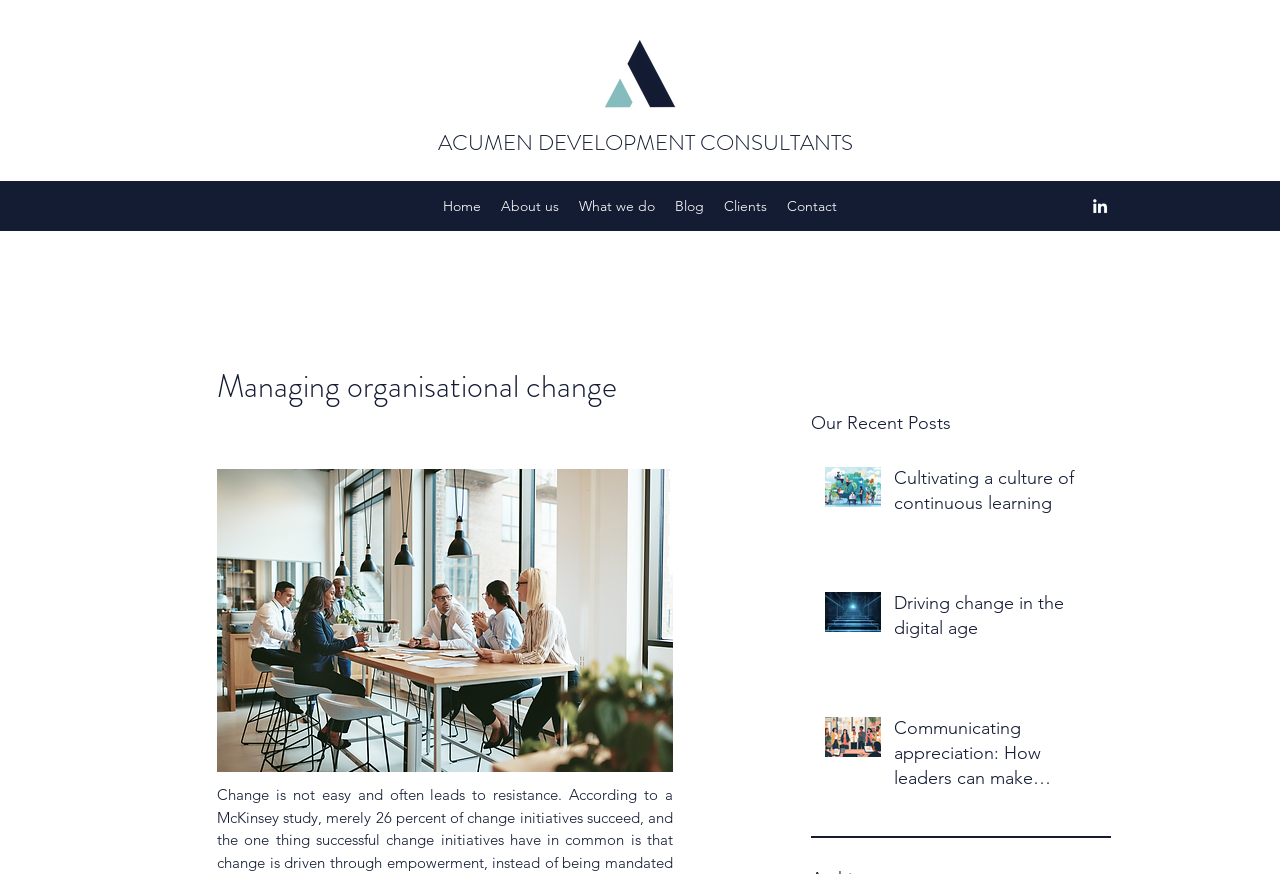Articulate a complete and detailed caption of the webpage elements.

The webpage is about managing organizational change, with a focus on the challenges and importance of successful change initiatives. At the top left, there is a logo image, accompanied by the company name "ACUMEN DEVELOPMENT CONSULTANTS" in a prominent font. 

Below the logo, there is a navigation menu with links to different sections of the website, including "Home", "About us", "What we do", "Blog", "Clients", and "Contact". 

To the right of the navigation menu, there is a social media bar with a LinkedIn icon. 

The main content of the webpage is divided into two sections. On the left, there is a single post section with a heading "Managing organisational change" and a button below it. 

On the right, there is a list of recent blog posts, each with a title, an image, and a brief summary. The posts are stacked vertically, with the most recent one at the top. The titles of the posts include "Cultivating a culture of continuous learning", "Driving change in the digital age", and "Communicating appreciation: How leaders can make employees feel valued".